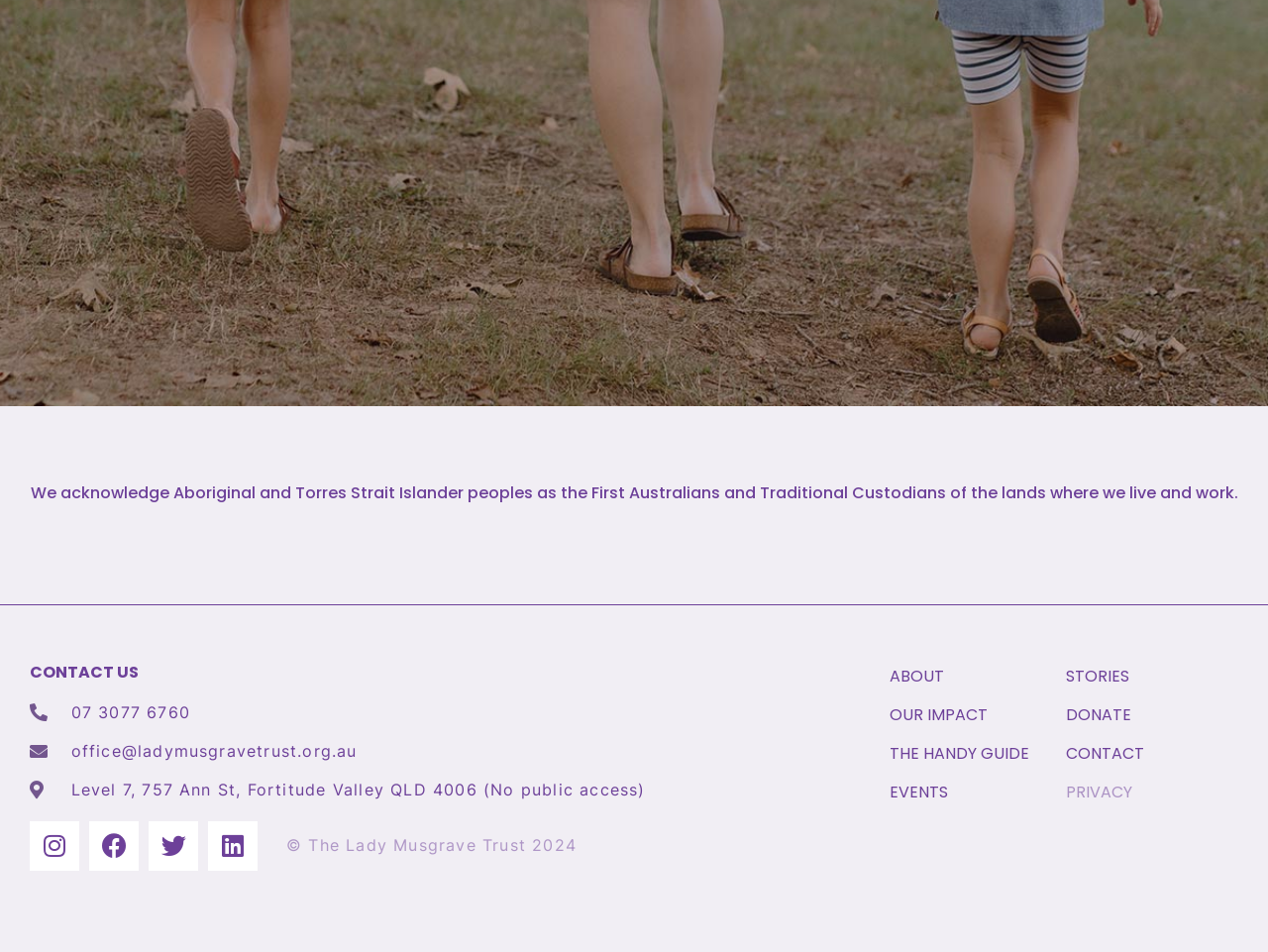Please provide a comprehensive answer to the question below using the information from the image: What year is the copyright of the website?

I found the copyright year by looking at the footer of the page, where it is listed as '© The Lady Musgrave Trust 2024'.